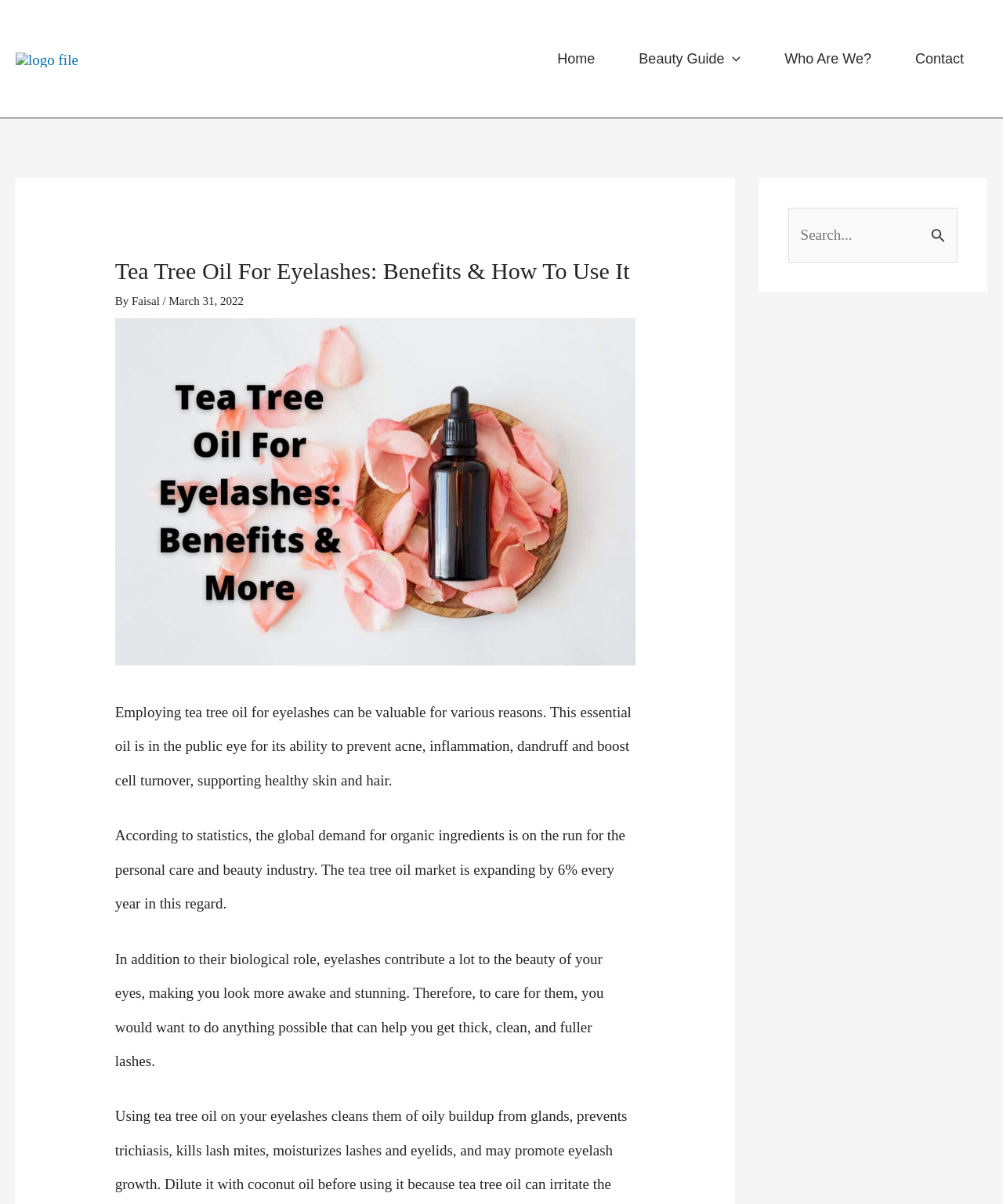Kindly provide the bounding box coordinates of the section you need to click on to fulfill the given instruction: "Go to Home".

[0.534, 0.001, 0.615, 0.096]